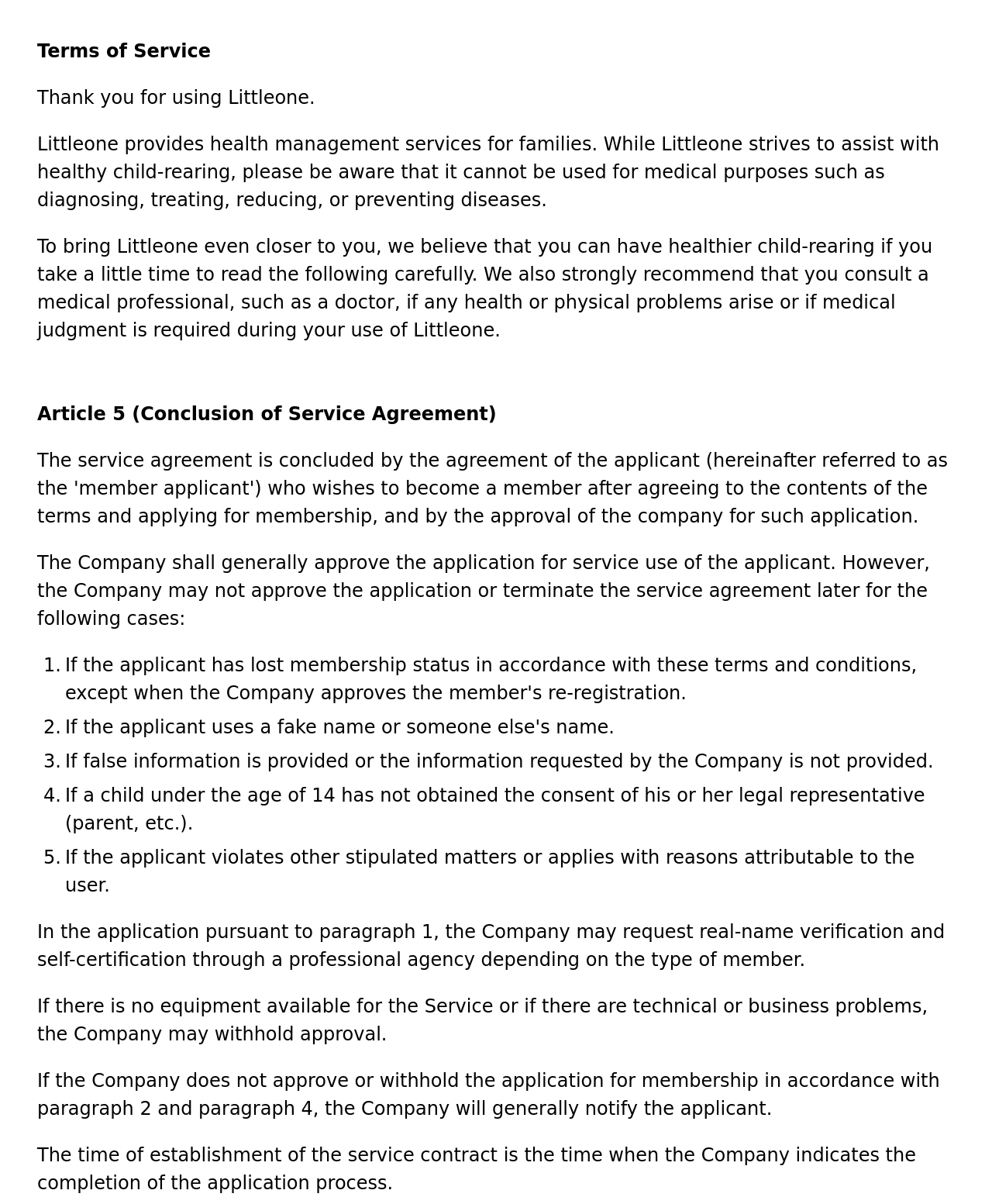Create a detailed summary of the webpage's content and design.

This webpage appears to be a terms of service agreement for a parenting service called Littleone. At the top of the page, there is a heading that reads "Terms of Service". Below this heading, there is a brief introduction to Littleone, which provides health management services for families. 

The introduction is followed by a series of paragraphs that outline the terms of service, including the company's limitations of liability and the importance of consulting a medical professional if any health or physical problems arise. 

Further down the page, there is another heading that reads "Article 5 (Conclusion of Service Agreement)". This section outlines the circumstances under which the company may not approve an application for service use or terminate the service agreement later. These circumstances include providing false information, failing to obtain consent from a legal representative for a child under 14, and violating other stipulated matters. 

The page also explains that the company may request real-name verification and self-certification through a professional agency depending on the type of member, and that they may withhold approval if there are technical or business problems. If the company does not approve or withhold the application for membership, they will generally notify the applicant. The time of establishment of the service contract is the time when the company indicates the completion of the application process.